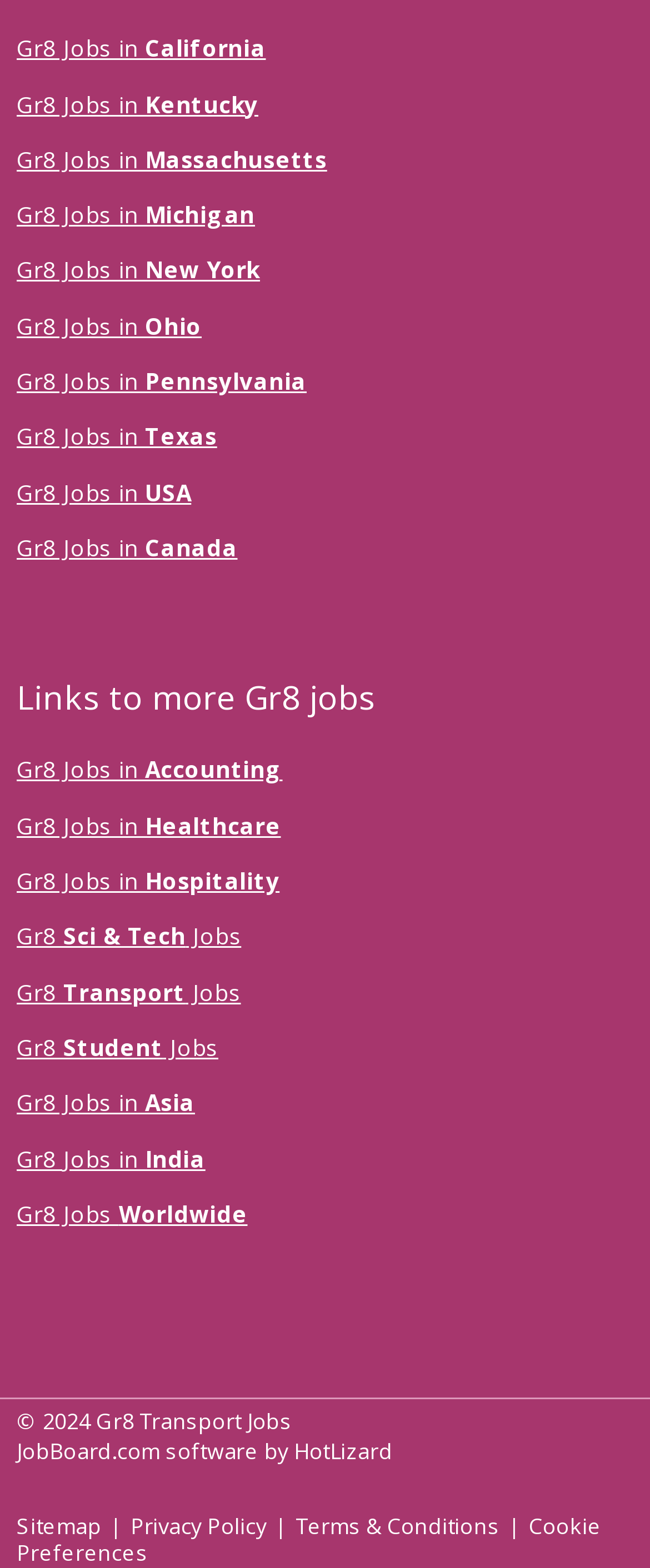What is the last link in the list of job categories?
Carefully analyze the image and provide a thorough answer to the question.

I looked at the list of links and found that the last one is 'Gr8 Jobs Worldwide', which is located at the bottom of the list.